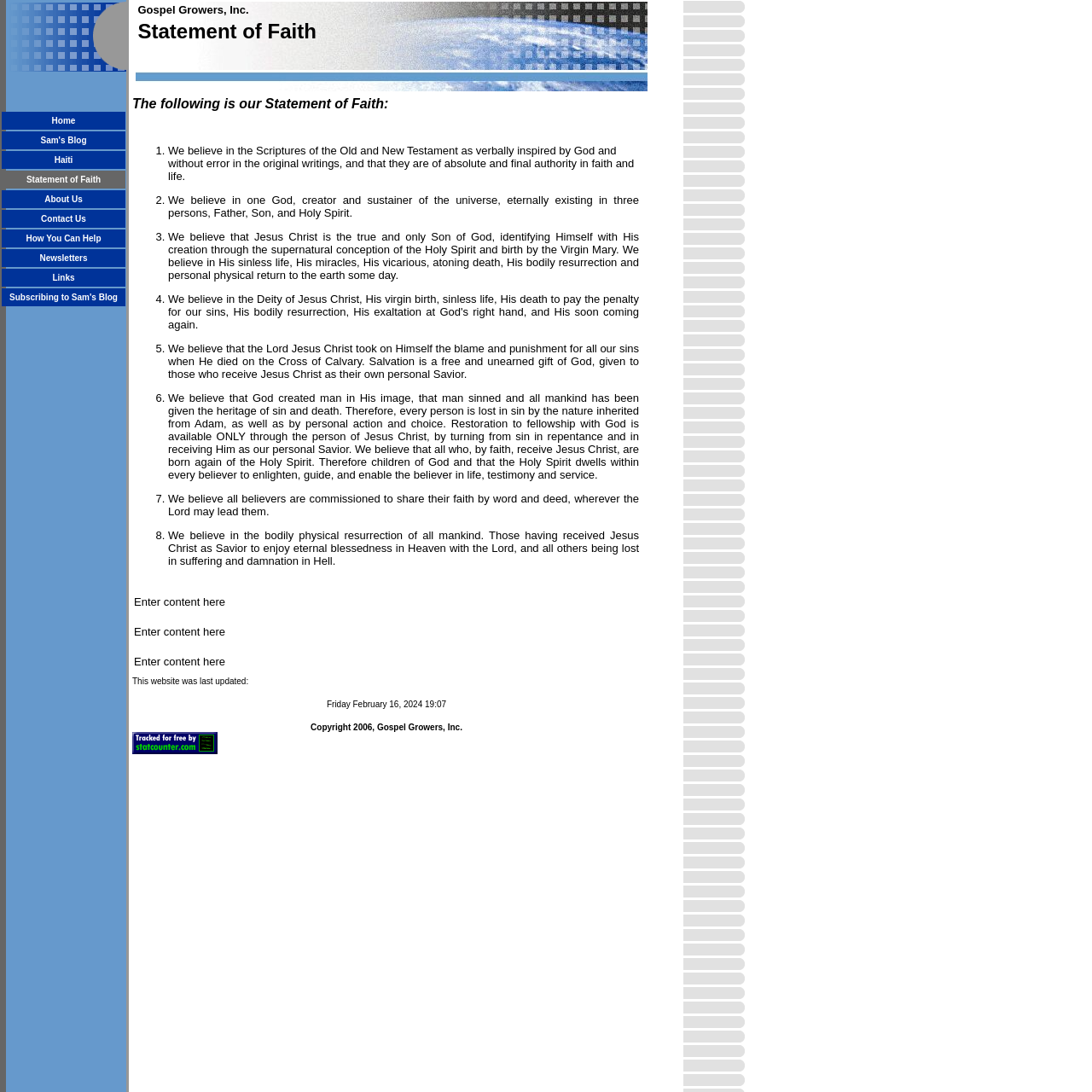Generate a thorough description of the webpage.

This webpage is about the Statement of Faith of Gospel Growers, Inc. At the top, there is a table with two columns, where the left column is empty and the right column contains the title "Gospel Growers, Inc. Statement of Faith". Below this table, there is a navigation menu with links to various pages, including "Home", "Sam's Blog", "Haiti", "Statement of Faith", "About Us", "Contact Us", "How You Can Help", "Newsletters", "Links", and "Subscribing to Sam's Blog".

The main content of the webpage is a lengthy statement of faith, which is divided into several sections. The statement begins by affirming the authority of the Scriptures and the existence of one God in three persons. It then describes the person and work of Jesus Christ, including His sinless life, miracles, death, resurrection, and return to earth. The statement also discusses salvation, the nature of humanity, and the role of the Holy Spirit in the life of believers.

The statement of faith is presented in a single column of text, with no headings or subheadings. There are no images on the page. At the bottom of the page, there is a copyright notice and a tracker counter.